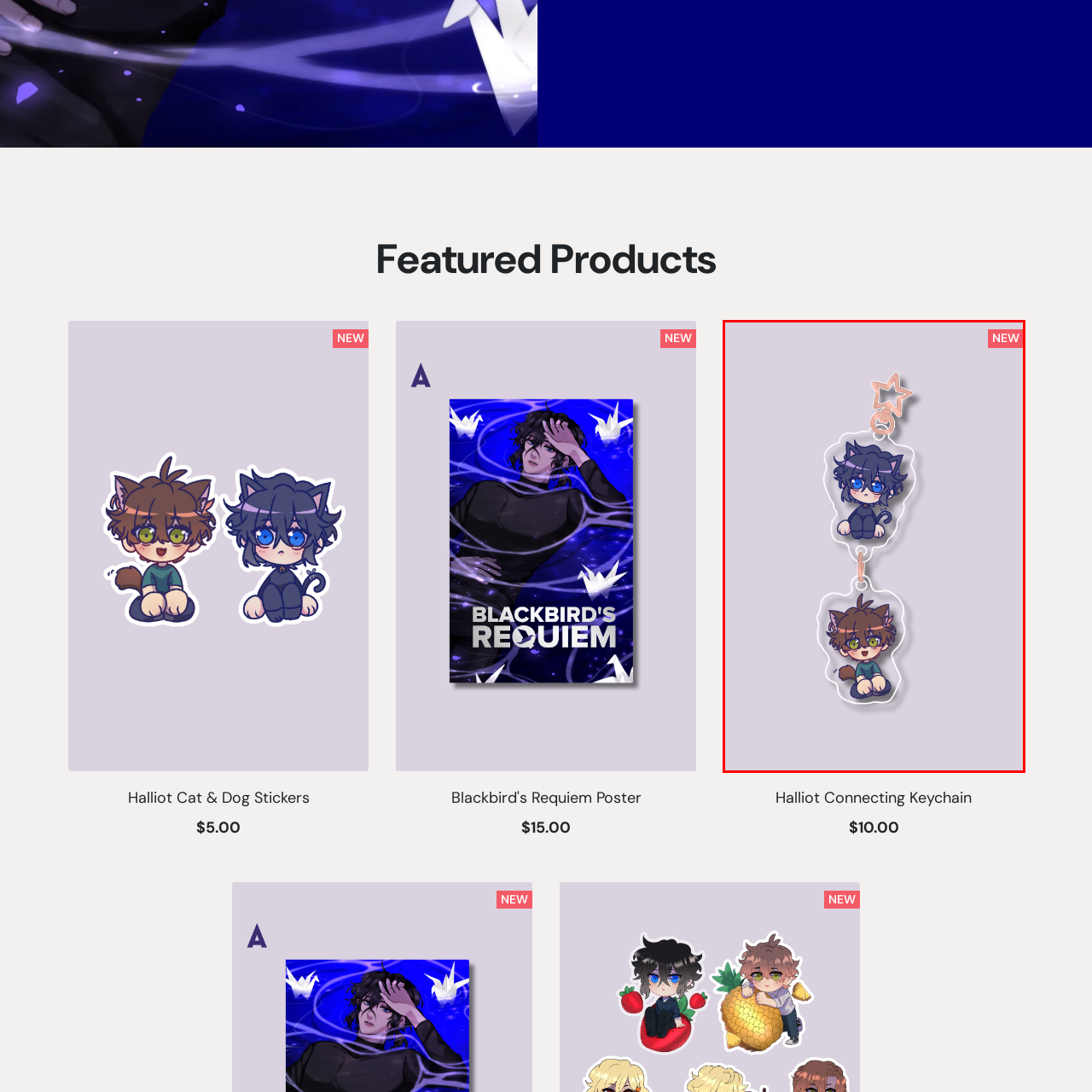Observe the content inside the red rectangle, What is the shape of the charm on top of the link? 
Give your answer in just one word or phrase.

pink star